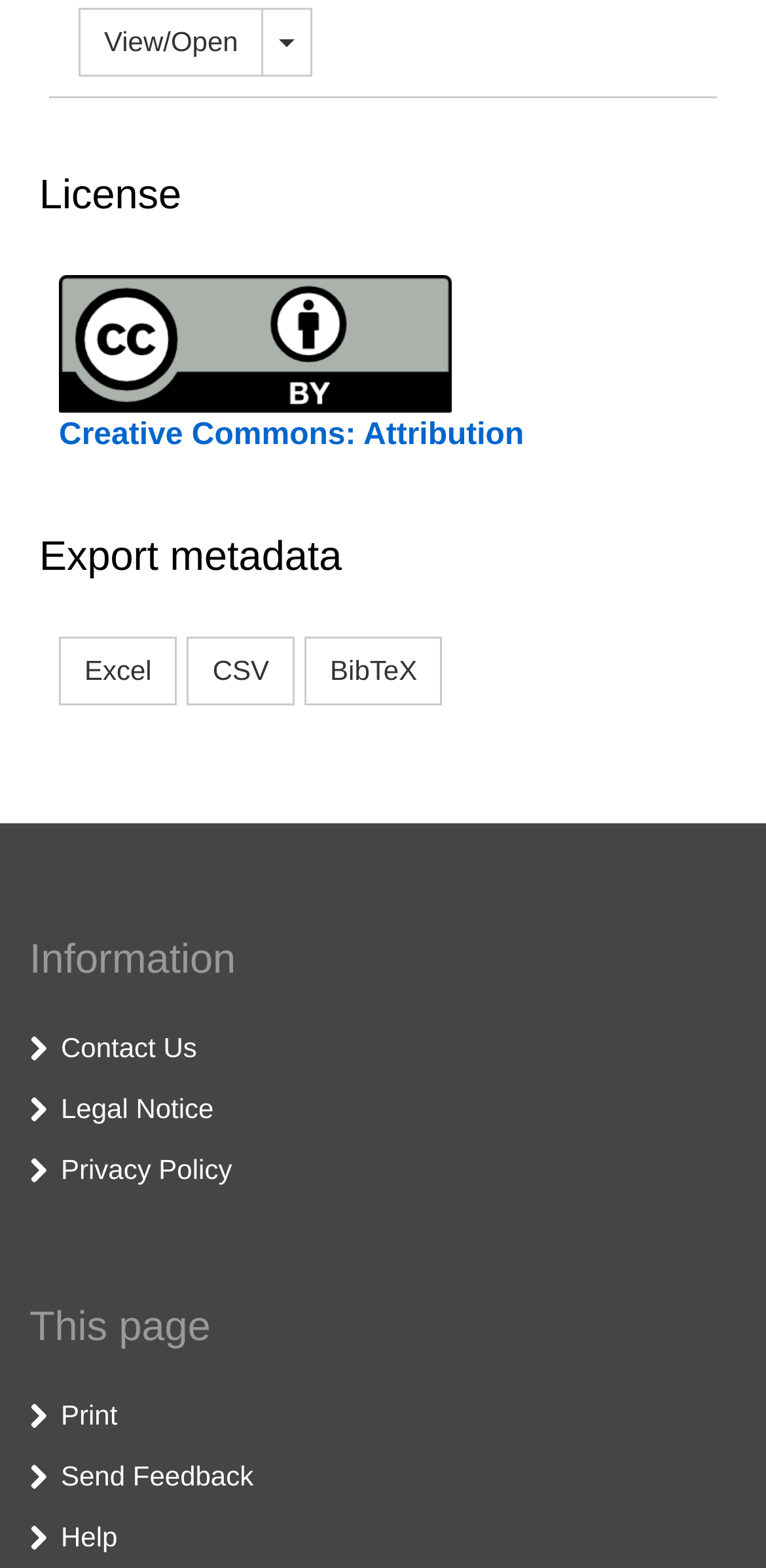Provide a one-word or short-phrase answer to the question:
What type of license is used?

Creative Commons: Attribution